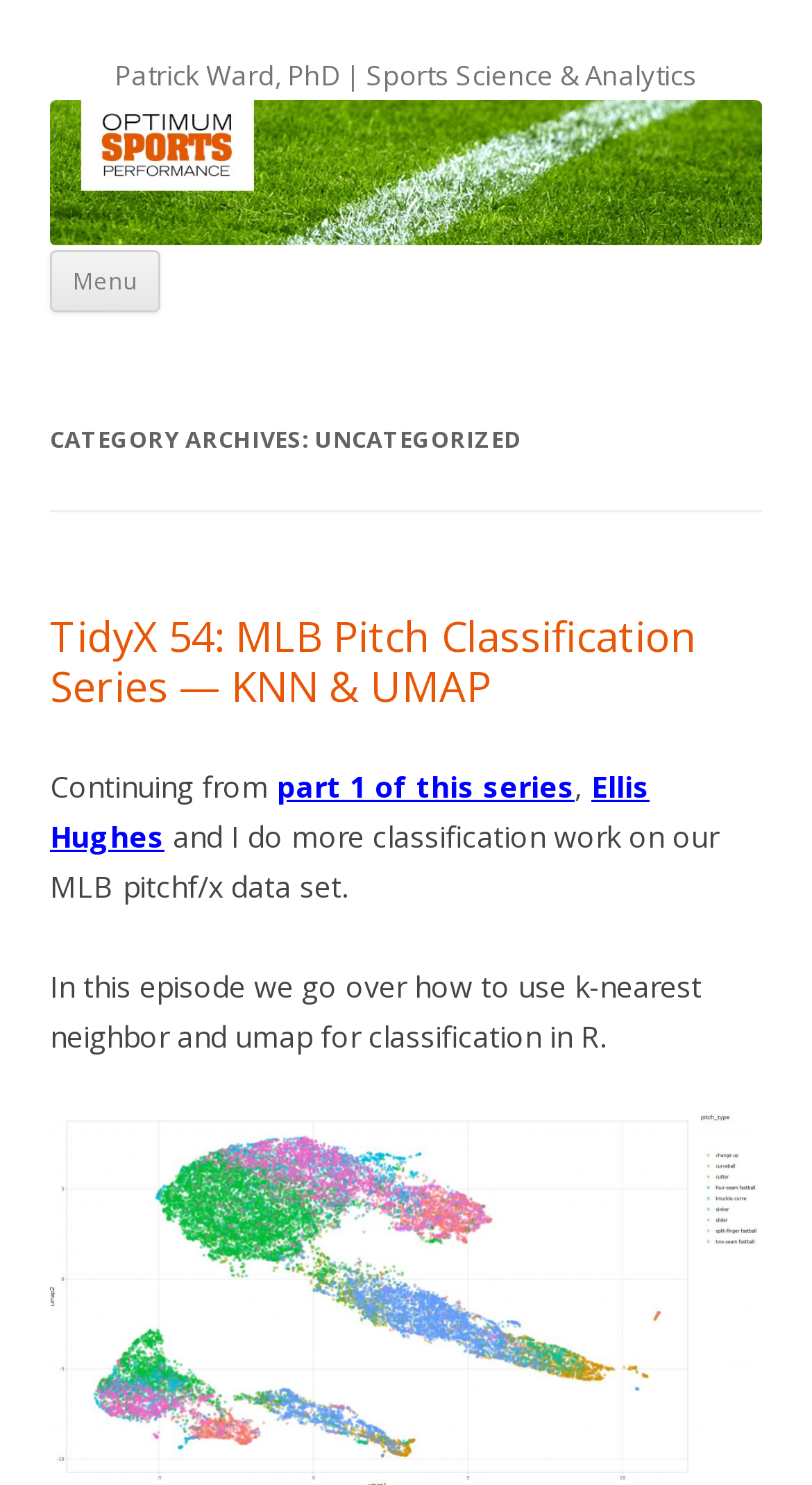Produce a meticulous description of the webpage.

The webpage is a personal website belonging to Patrick Ward, PhD, with a focus on sports science and analytics. At the top, there is a heading with the website title "Patrick Ward, PhD | Sports Science & Analytics". Below this, there is a link and a heading labeled "Menu". 

To the right of the "Menu" heading, there is a link "Skip to content". Below the "Menu" heading, there is a header section with a heading "CATEGORY ARCHIVES: UNCATEGORIZED". 

Under this header, there is a heading "TidyX 54: MLB Pitch Classification Series — KNN & UMAP", which is a title of a blog post or article. This heading is followed by a link with the same title. 

The article content starts with the text "Continuing from", followed by a link "part 1 of this series". Then, there is a comma, and a link "Ellis Hughes". The text continues with "and I do more classification work on our MLB pitchf/x data set." and "In this episode we go over how to use k-nearest neighbor and umap for classification in R."